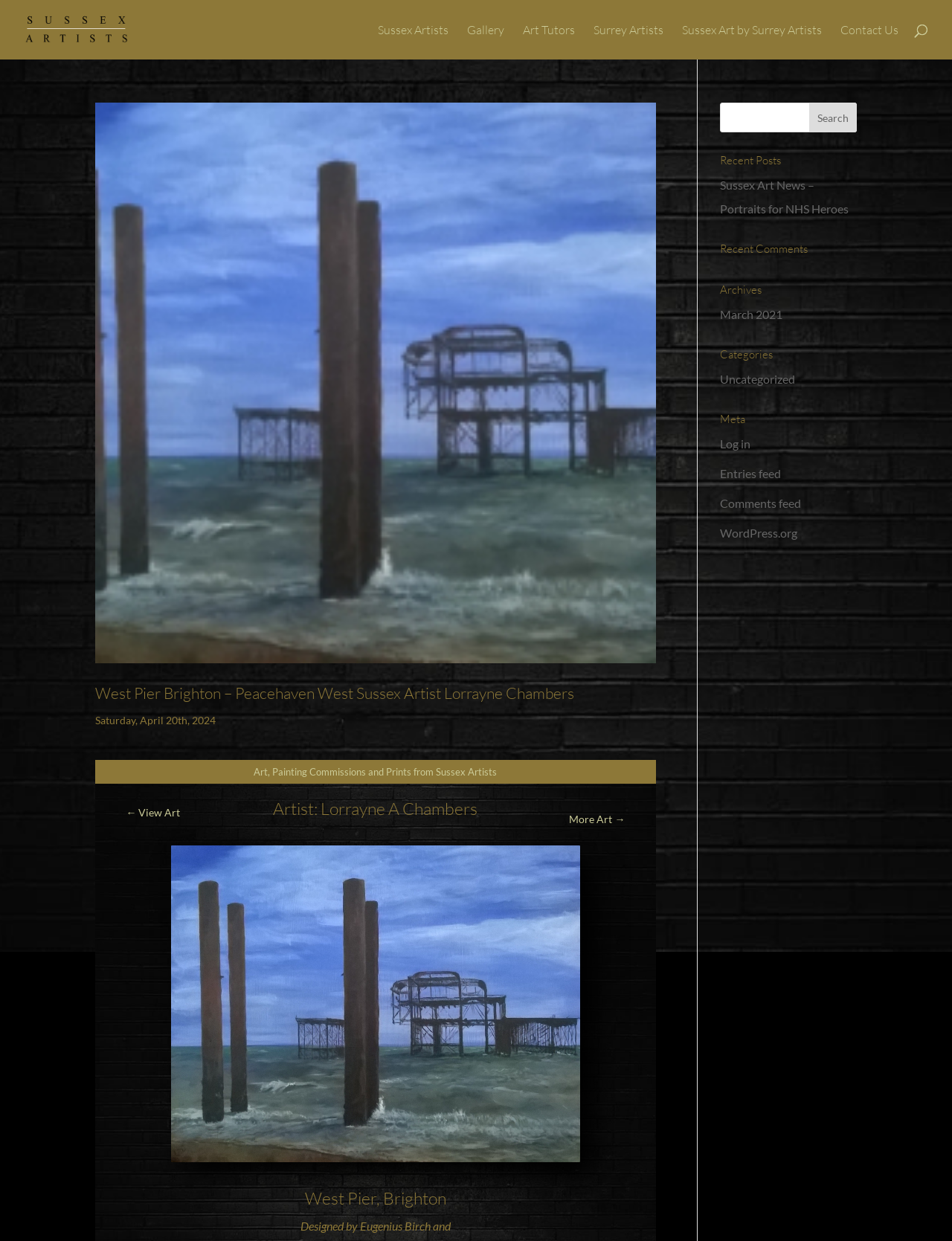Please identify the bounding box coordinates of the element that needs to be clicked to execute the following command: "Log in". Provide the bounding box using four float numbers between 0 and 1, formatted as [left, top, right, bottom].

[0.756, 0.352, 0.788, 0.363]